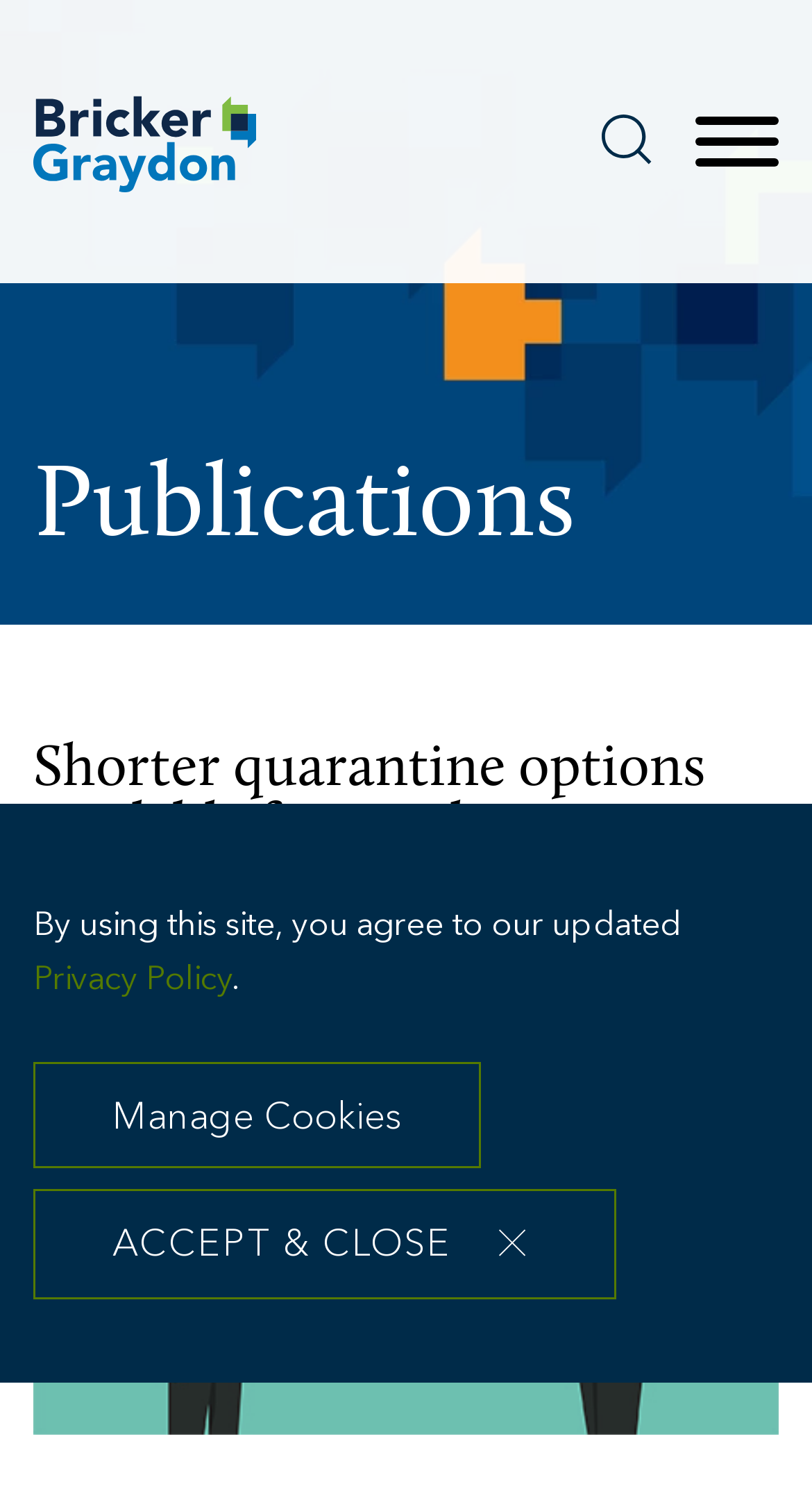What is the topic of the article?
Can you give a detailed and elaborate answer to the question?

I inferred the topic of the article by reading the heading 'Shorter quarantine options available for employees exposed to COVID-19' and understanding the context of the webpage.